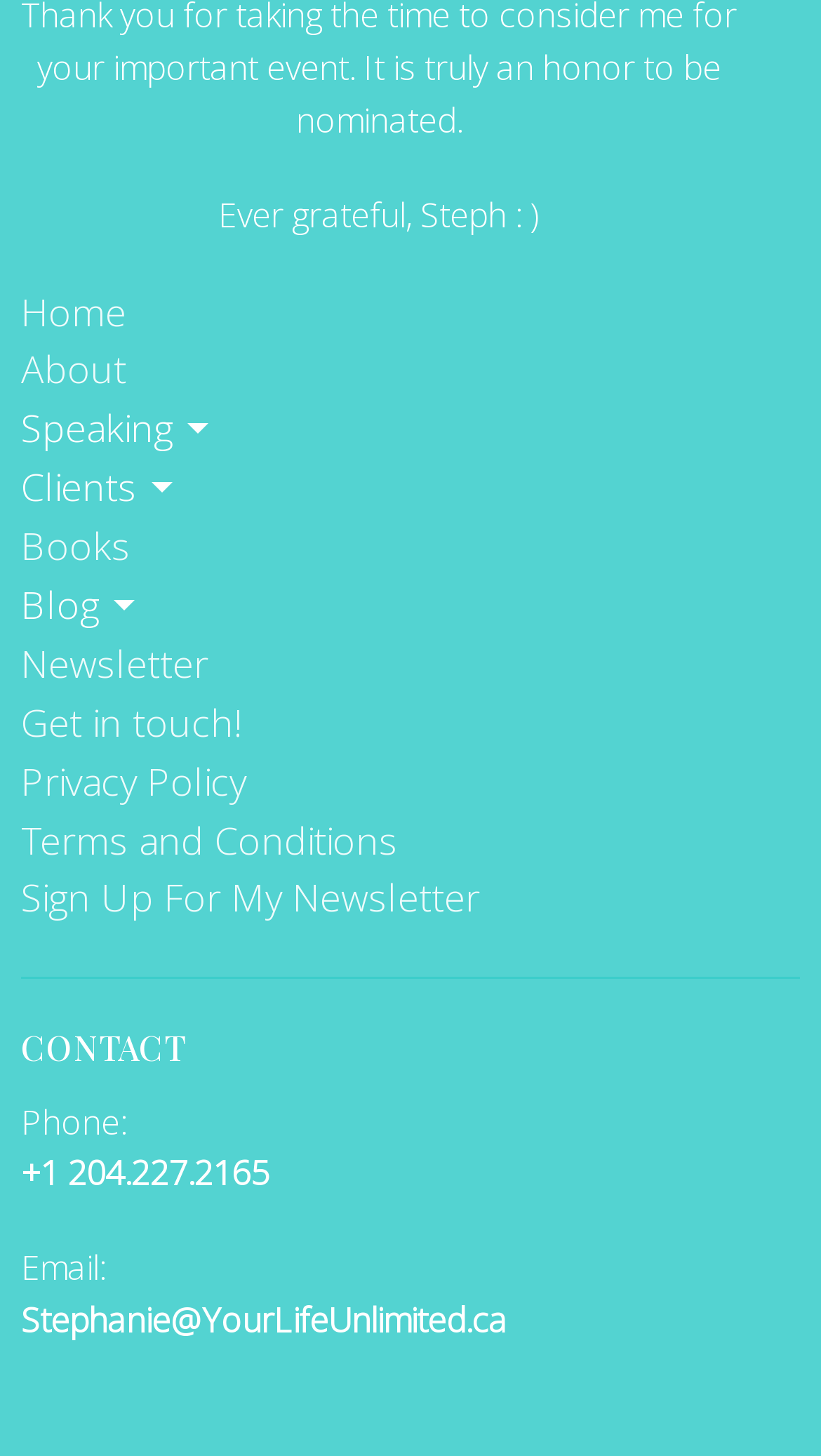Identify the bounding box coordinates of the element that should be clicked to fulfill this task: "read about the author". The coordinates should be provided as four float numbers between 0 and 1, i.e., [left, top, right, bottom].

[0.026, 0.236, 0.154, 0.271]